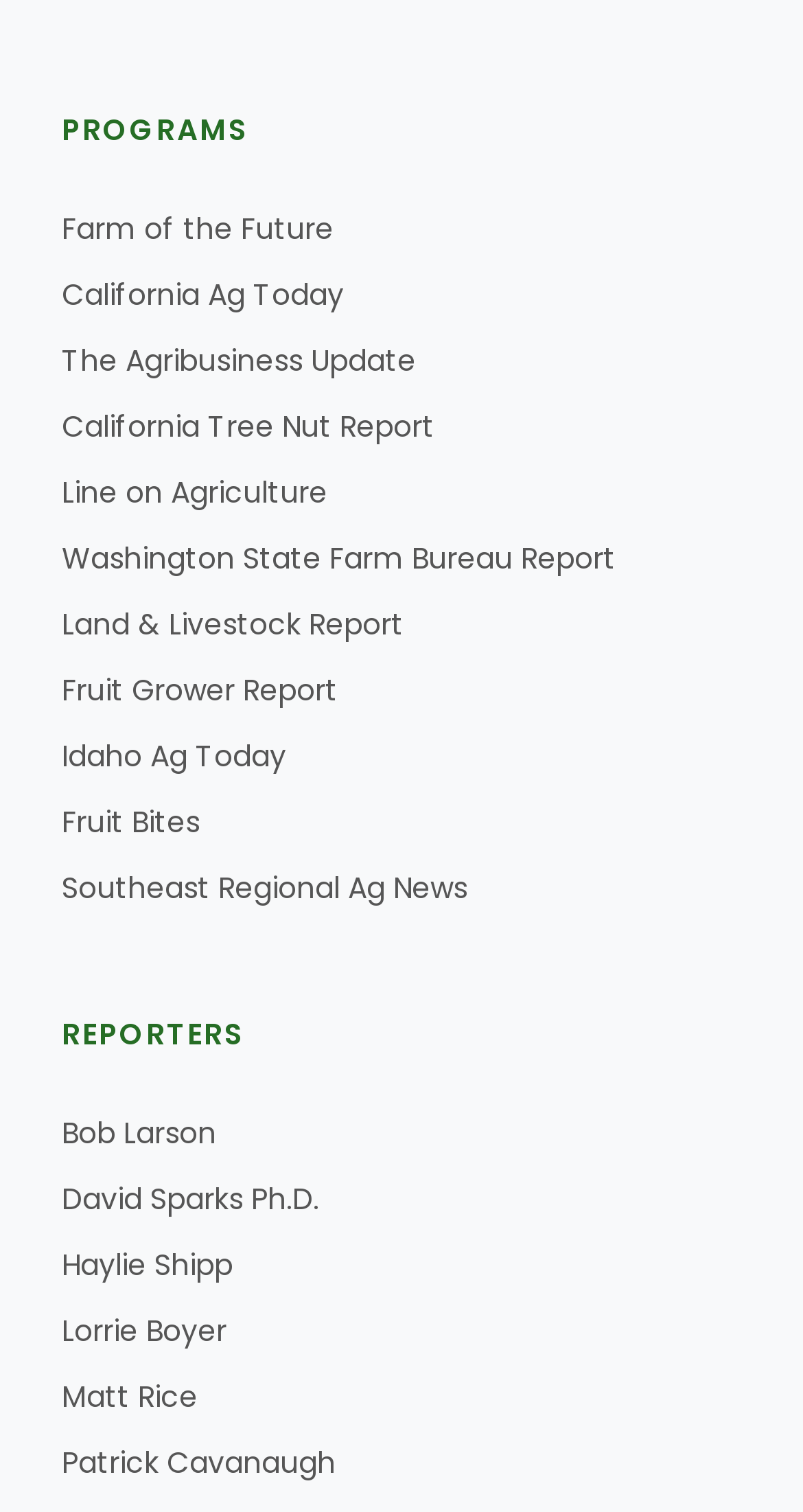Identify the bounding box coordinates of the clickable region to carry out the given instruction: "click on Farm of the Future".

[0.077, 0.137, 0.415, 0.164]